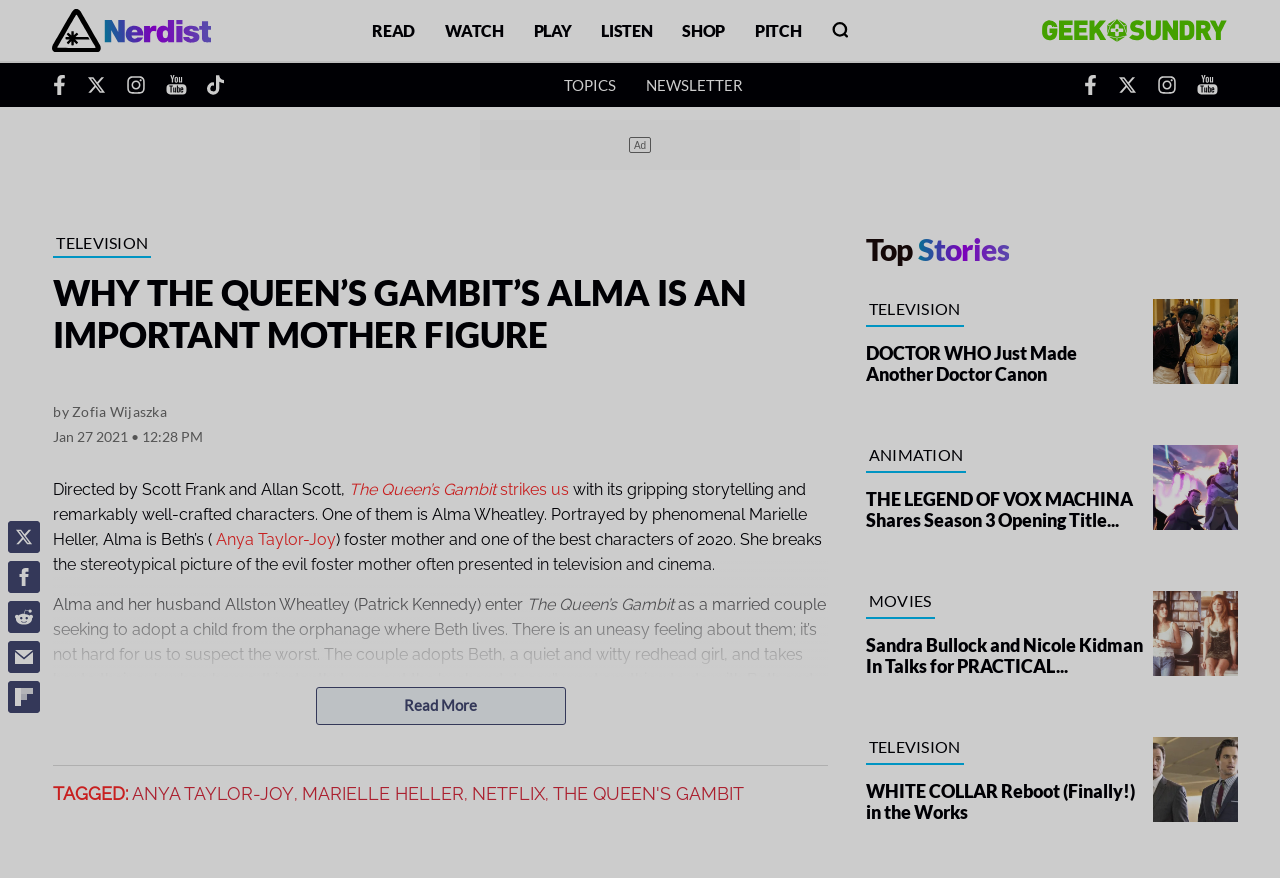Describe all significant elements and features of the webpage.

This webpage is an article from Nerdist, focusing on the character Alma Wheatley from the Netflix series "The Queen's Gambit". The article's title, "Why THE QUEEN'S GAMBIT's Alma Is an Important Mother Figure", is prominently displayed at the top of the page.

At the top of the page, there is a navigation menu with links to "Home", "READ", "WATCH", "PLAY", "LISTEN", "SHOP", and "PITCH". Below this, there are social media links to Facebook, Twitter, Instagram, YouTube, and TikTok.

The main content of the article is divided into several sections. The first section introduces the topic, with a brief description of Alma Wheatley's character. This is followed by a section that provides more context about the show and Alma's role in it.

There are several images scattered throughout the article, but no captions are provided. The images appear to be related to the show and its characters.

At the bottom of the page, there are links to other articles on the site, organized by category. These categories include "TELEVISION", "ANIMATION", "MOVIES", and "TELEVISION" again. Each category has several links to specific articles, with headings and brief descriptions.

To the right of the main content, there is a sidebar with links to trending topics and popular posts. These links include "X-MEN", "LORD OF THE RINGS", and "FALLOUT", among others.

Overall, the webpage is well-organized and easy to navigate, with a clear focus on the article's topic and related content.